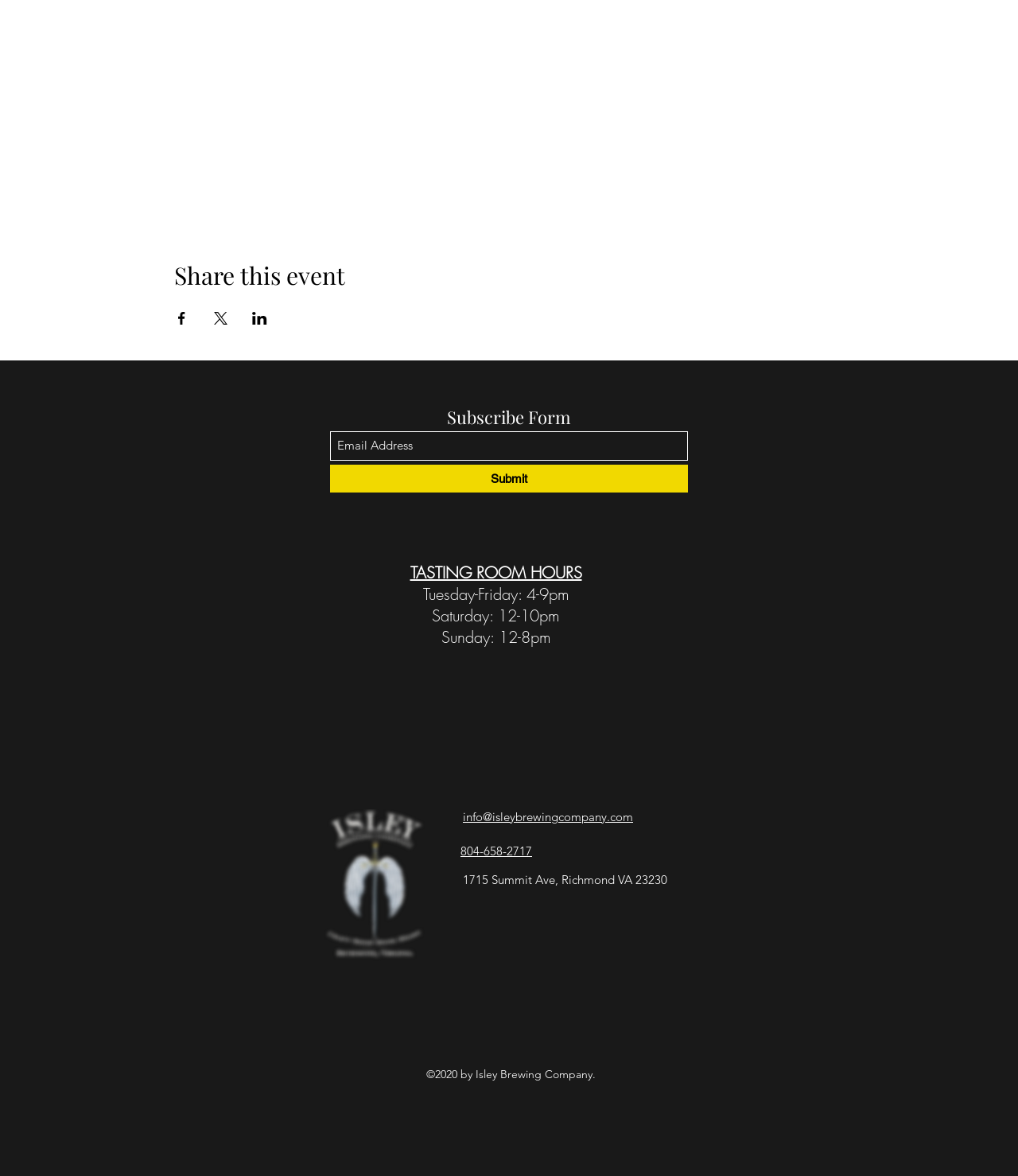What is the address of the company?
Examine the image closely and answer the question with as much detail as possible.

I found the address in the static text '1715 Summit Ave, Richmond VA 23230' which is located below the contact information.